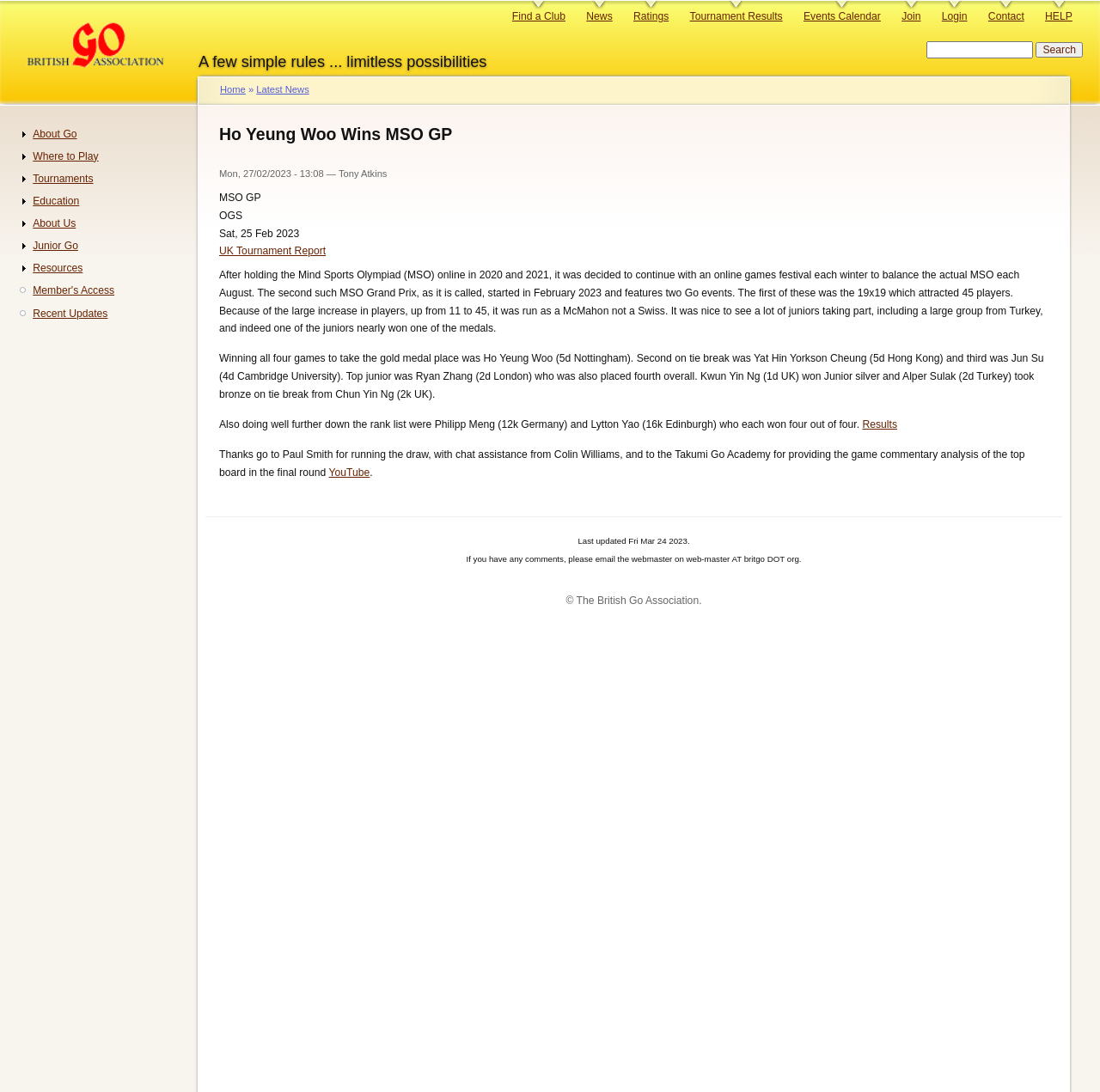What is the name of the winner of the MSO GP?
Kindly offer a comprehensive and detailed response to the question.

The answer can be found in the article's main content, where it is stated that 'Winning all four games to take the gold medal place was Ho Yeung Woo (5d Nottingham).'